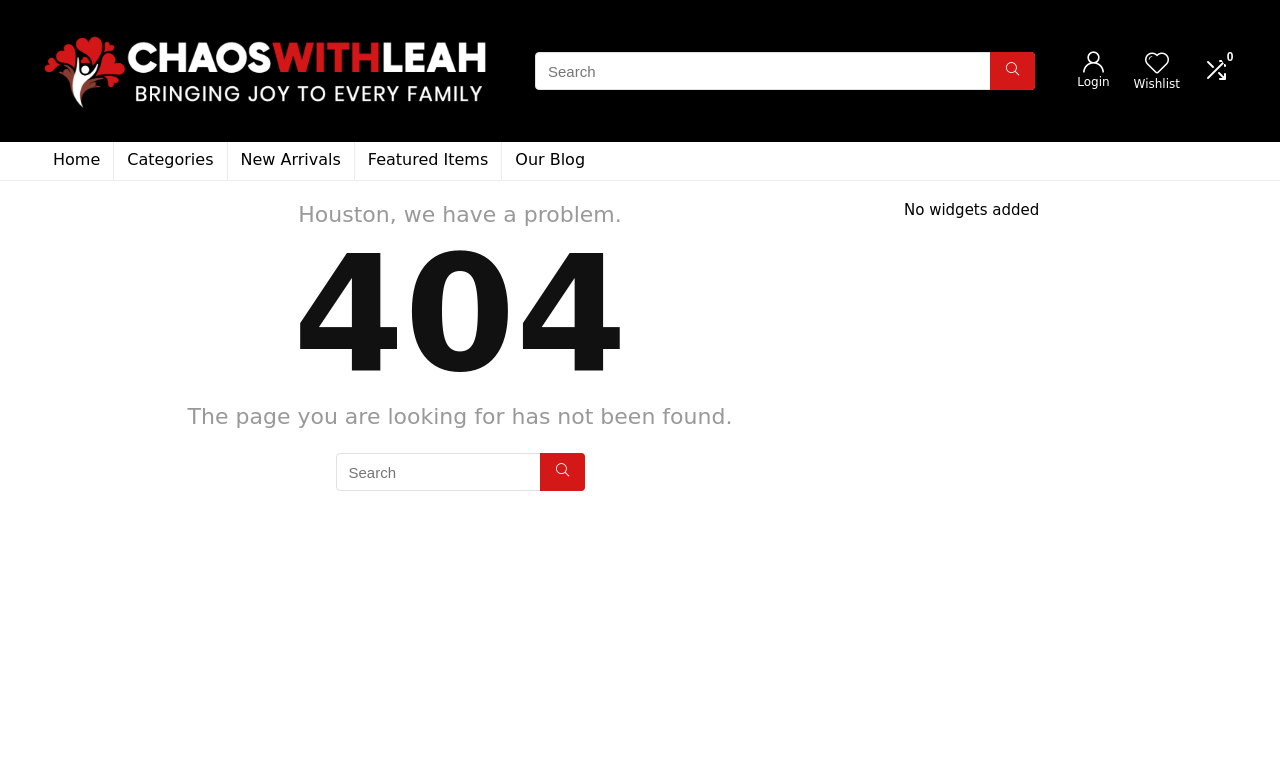Write an extensive caption that covers every aspect of the webpage.

This webpage is titled "Page not found – ChaosWithLeah". At the top left, there is a link to "ChaosWithLeah" accompanied by an image with the same name. Below this, there is a search bar with a text box and a search button. 

To the right of the search bar, there is a layout table containing a "Login" static text, a "Wishlist" link, and some empty space. 

On the top navigation menu, there are five links: "Home", "Categories", "New Arrivals", "Featured Items", and "Our Blog", arranged from left to right. 

The main content of the page is a 404 error message, which is announced by a heading "404" at the top. Below this, there is a static text "Houston, we have a problem." followed by another static text "The page you are looking for has not been found." 

Below the error message, there is another search bar with a text box and a search button. At the bottom right, there is a complementary section with a static text "No widgets added".